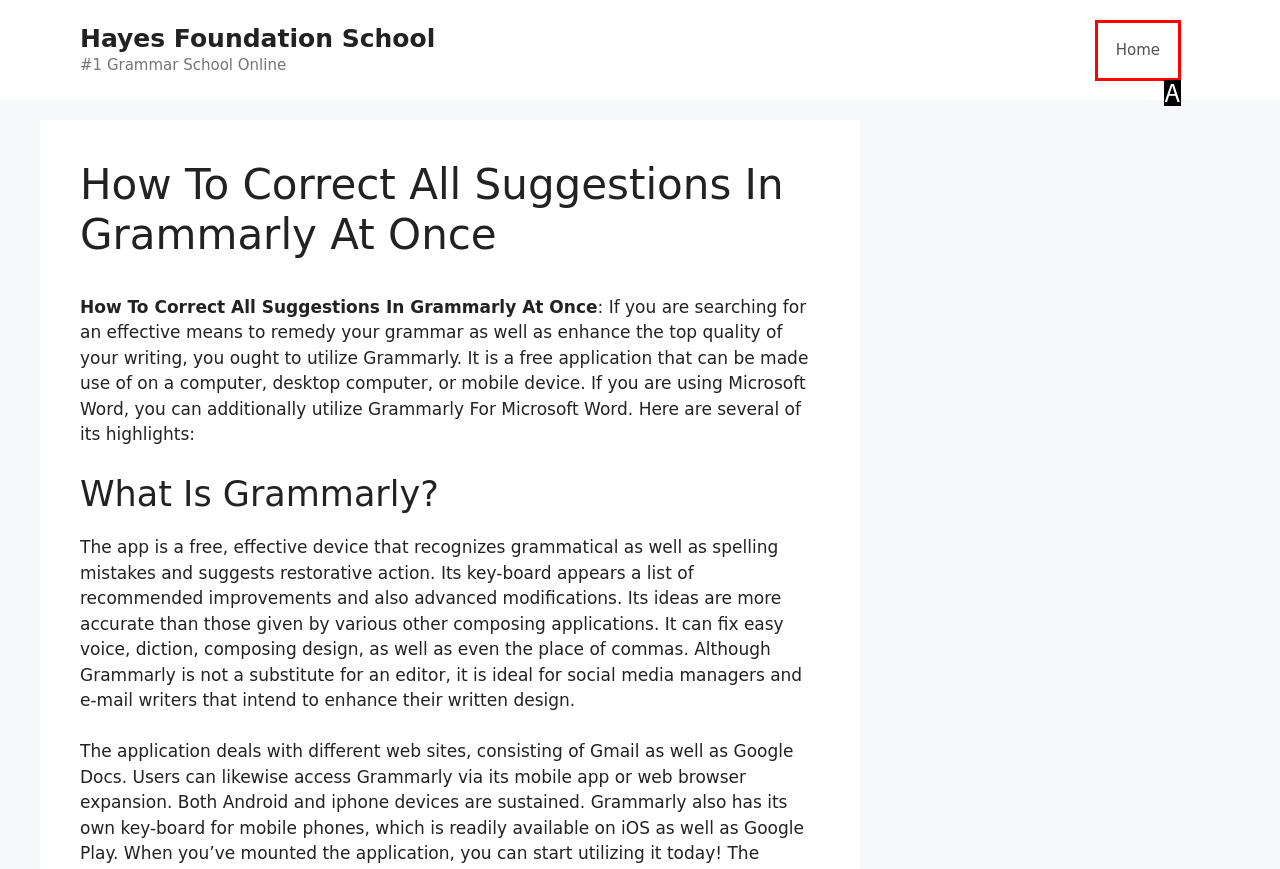Given the description: Home, select the HTML element that matches it best. Reply with the letter of the chosen option directly.

A